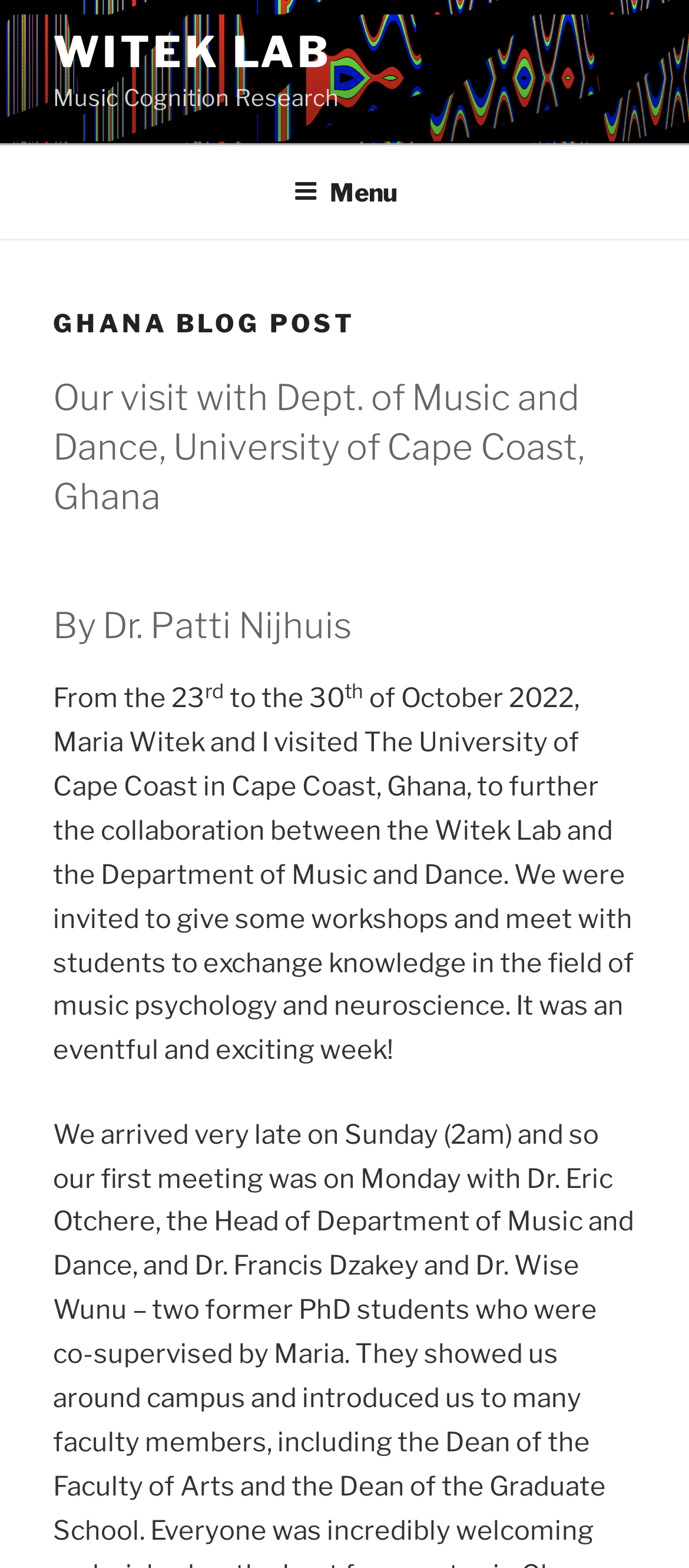Determine the bounding box coordinates for the UI element matching this description: "Witek Lab".

[0.077, 0.017, 0.483, 0.05]